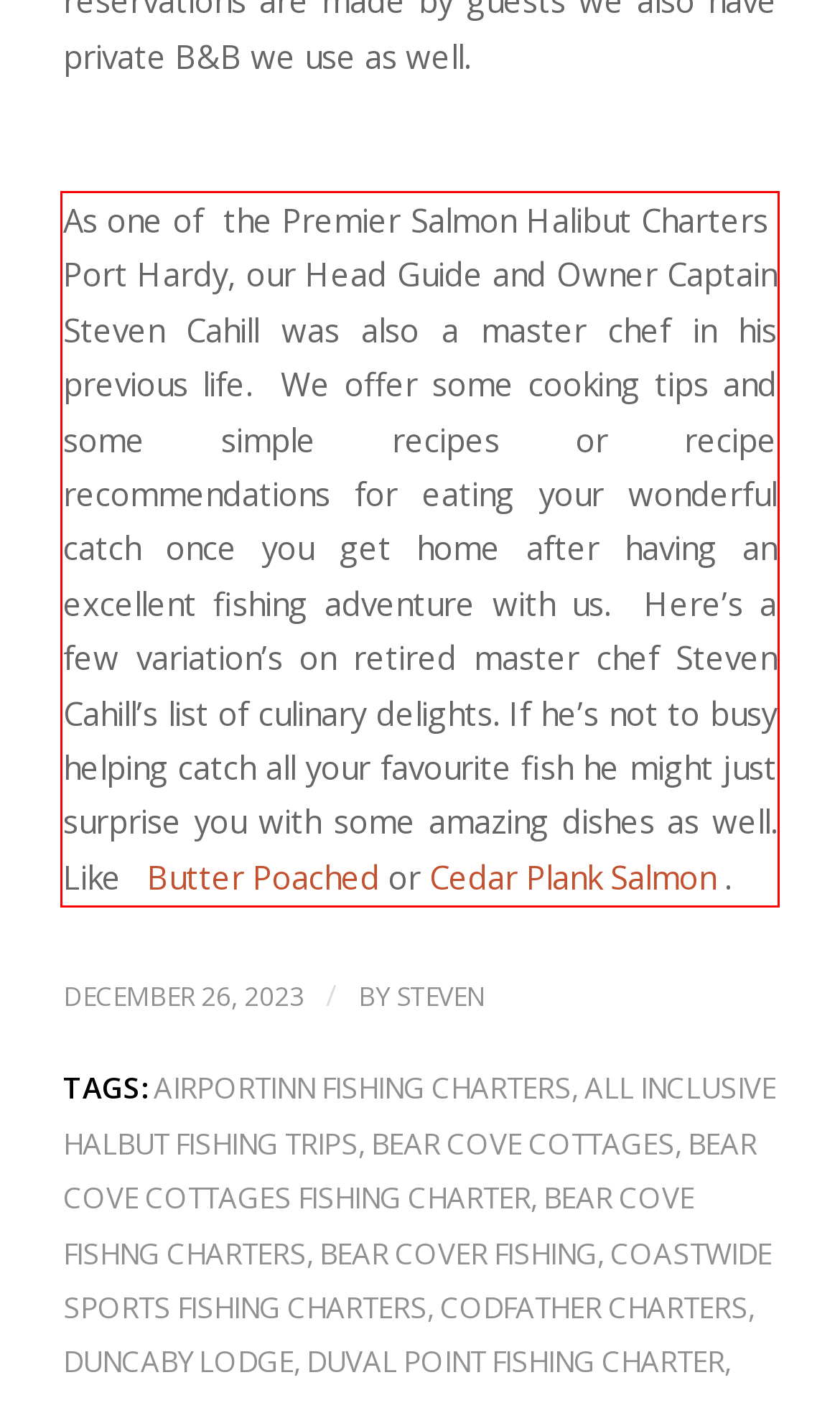Using the provided webpage screenshot, recognize the text content in the area marked by the red bounding box.

As one of the Premier Salmon Halibut Charters Port Hardy, our Head Guide and Owner Captain Steven Cahill was also a master chef in his previous life. We offer some cooking tips and some simple recipes or recipe recommendations for eating your wonderful catch once you get home after having an excellent fishing adventure with us. Here’s a few variation’s on retired master chef Steven Cahill’s list of culinary delights. If he’s not to busy helping catch all your favourite fish he might just surprise you with some amazing dishes as well. Like Butter Poached or Cedar Plank Salmon .